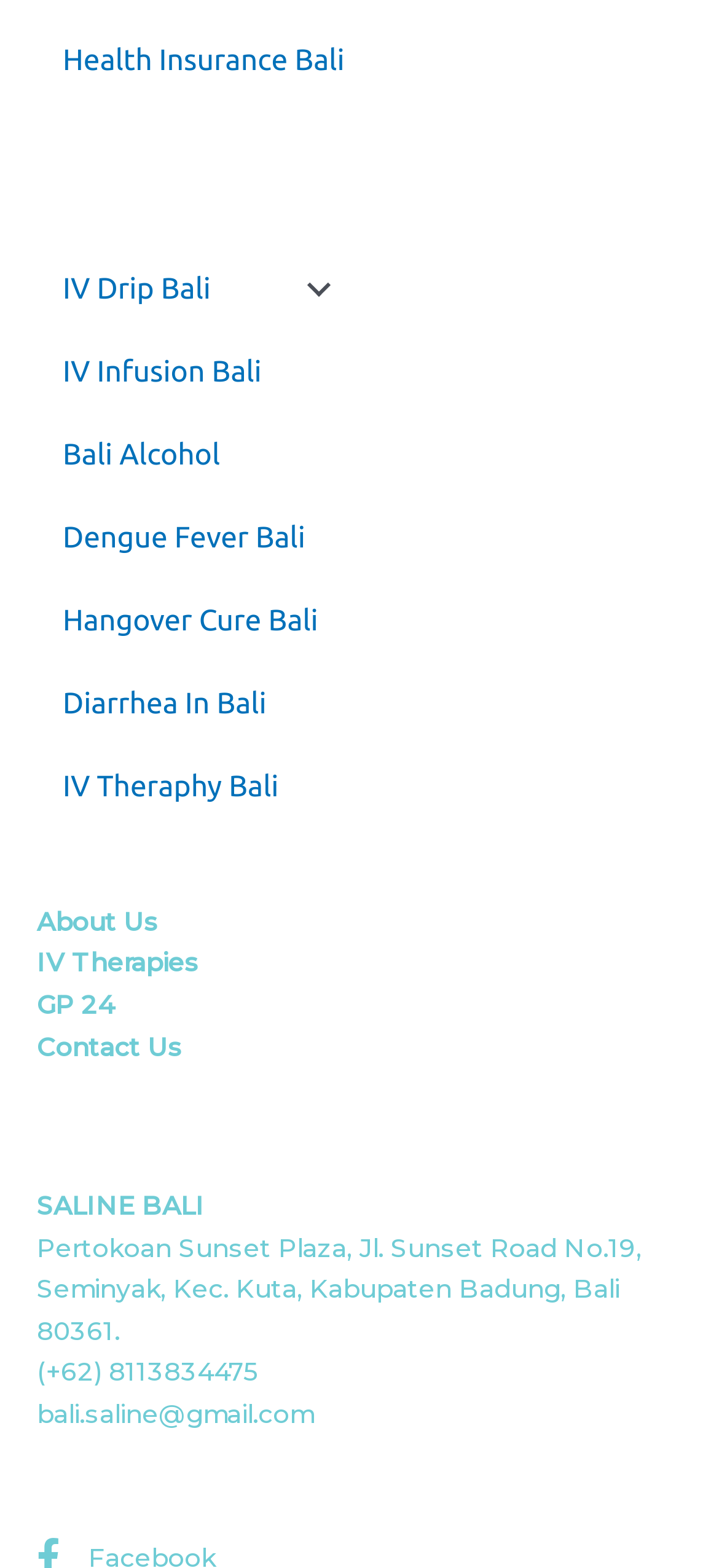How many links are there in the navigation menu?
Respond to the question with a single word or phrase according to the image.

9